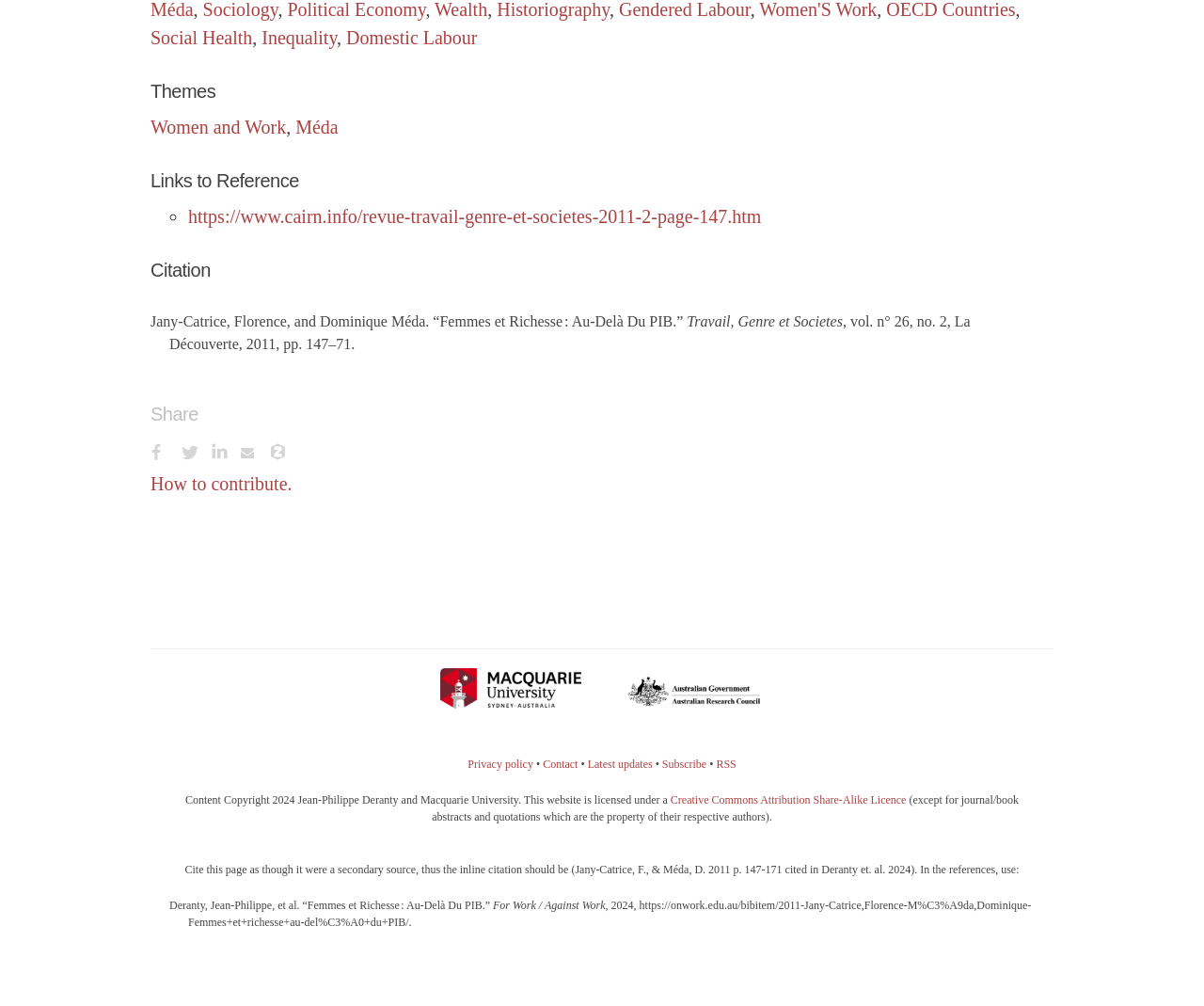Given the element description How to contribute., identify the bounding box coordinates for the UI element on the webpage screenshot. The format should be (top-left x, top-left y, bottom-right x, bottom-right y), with values between 0 and 1.

[0.125, 0.47, 0.243, 0.491]